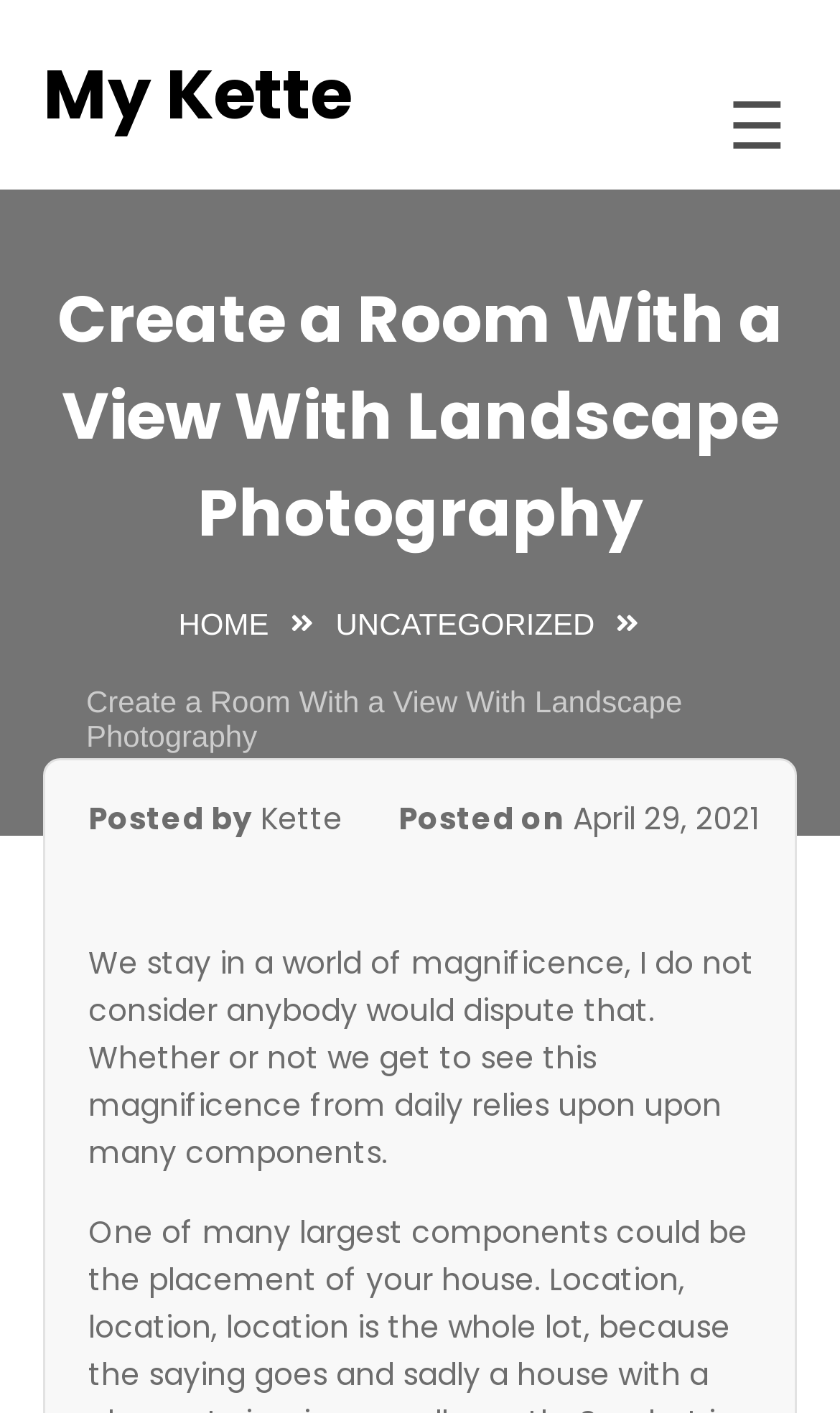Please find the bounding box coordinates of the element that needs to be clicked to perform the following instruction: "Check the 'Posted on' date". The bounding box coordinates should be four float numbers between 0 and 1, represented as [left, top, right, bottom].

[0.474, 0.564, 0.672, 0.595]